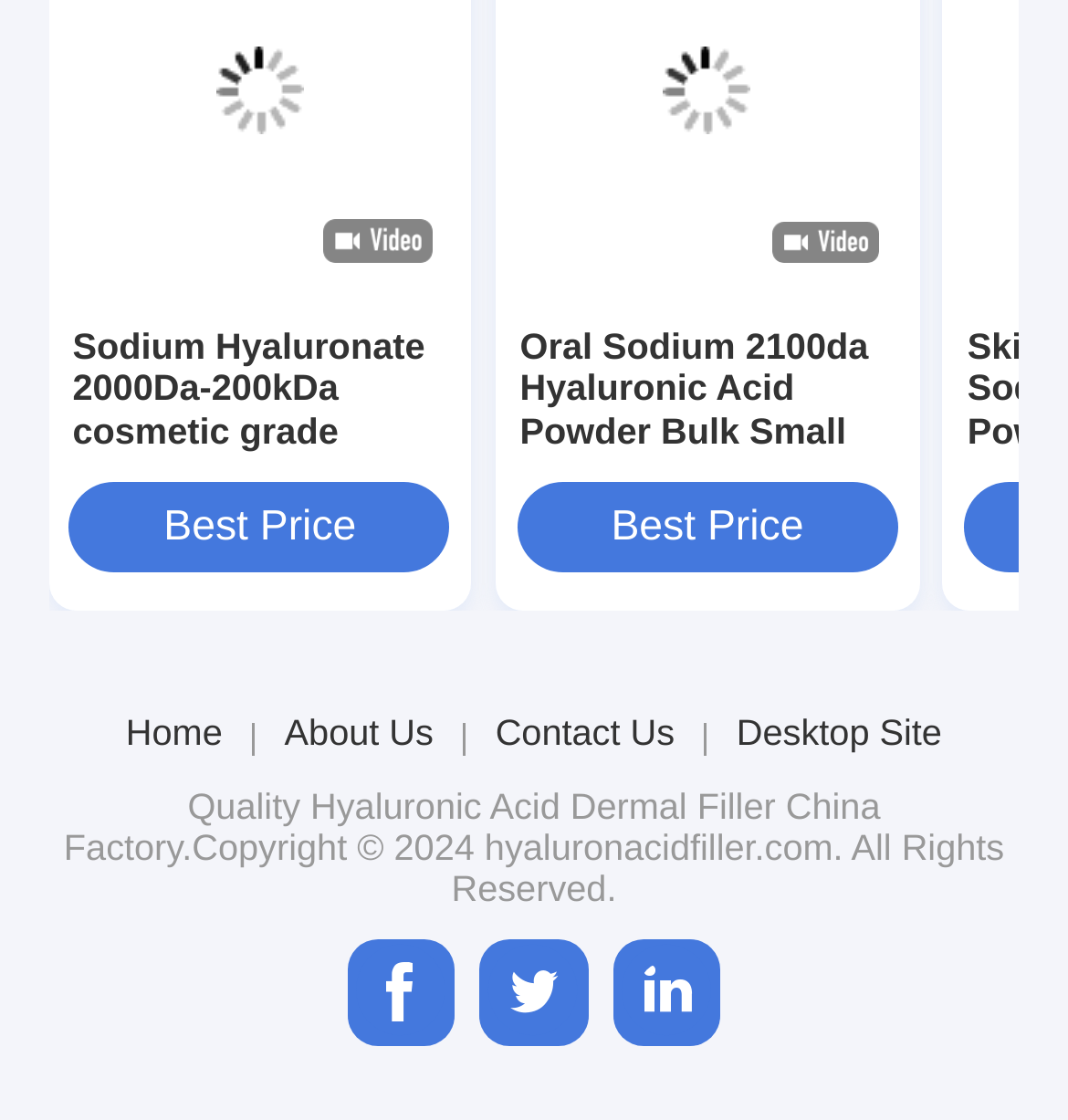Please reply to the following question with a single word or a short phrase:
What is the copyright year of the website?

2024